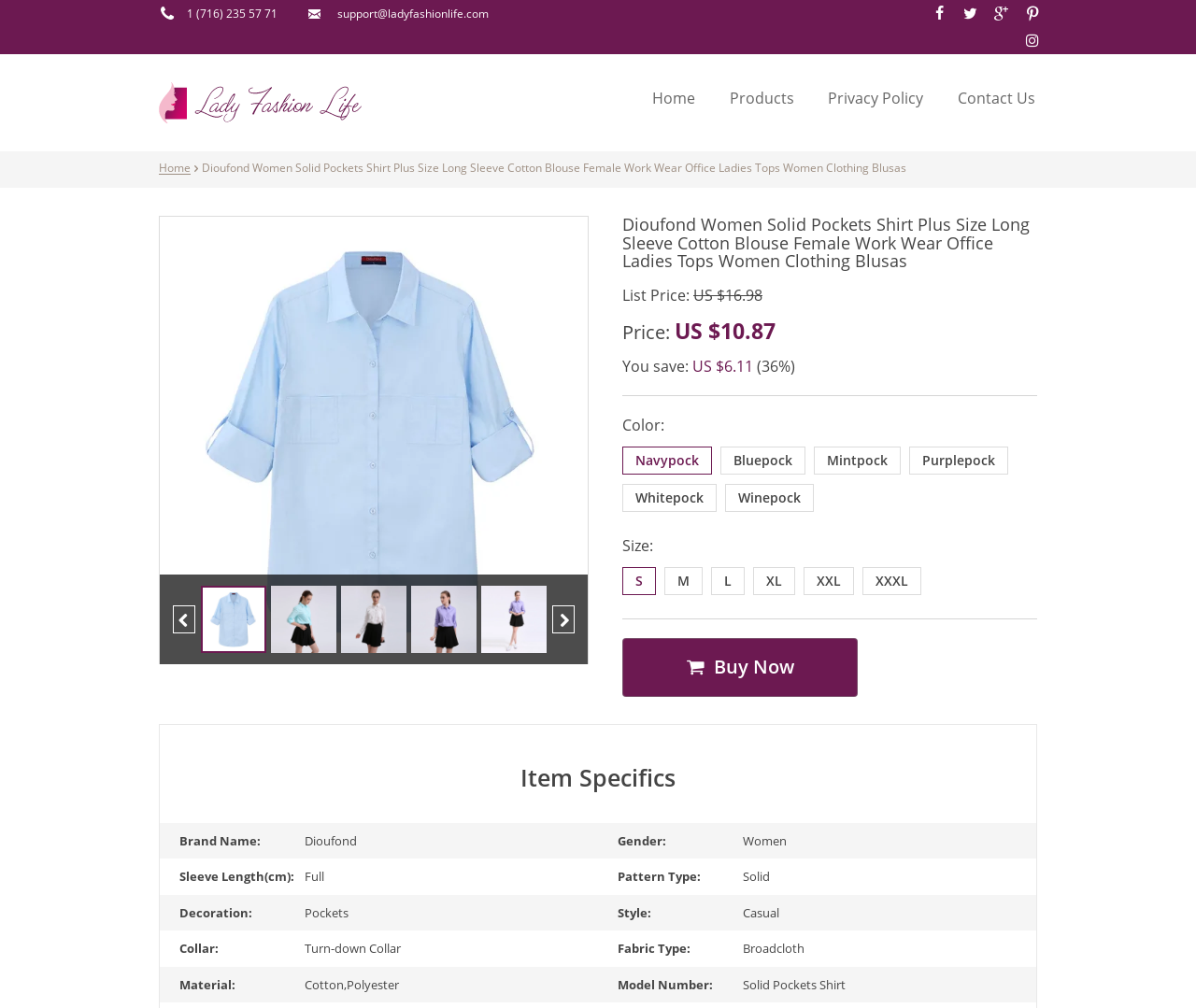Locate the coordinates of the bounding box for the clickable region that fulfills this instruction: "Go to the home page".

[0.538, 0.054, 0.589, 0.142]